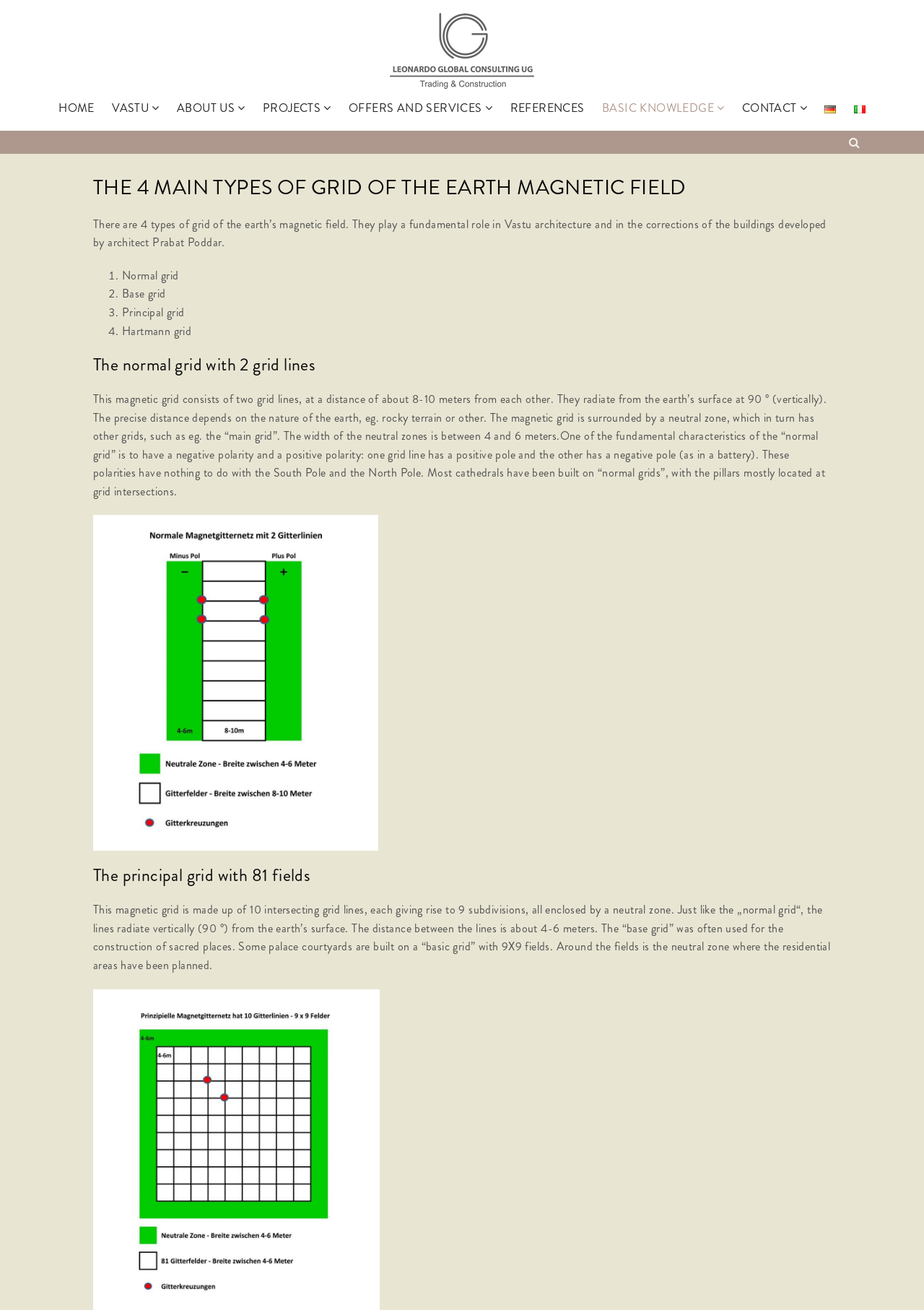How many types of magnetic grids are discussed?
Using the visual information, reply with a single word or short phrase.

4